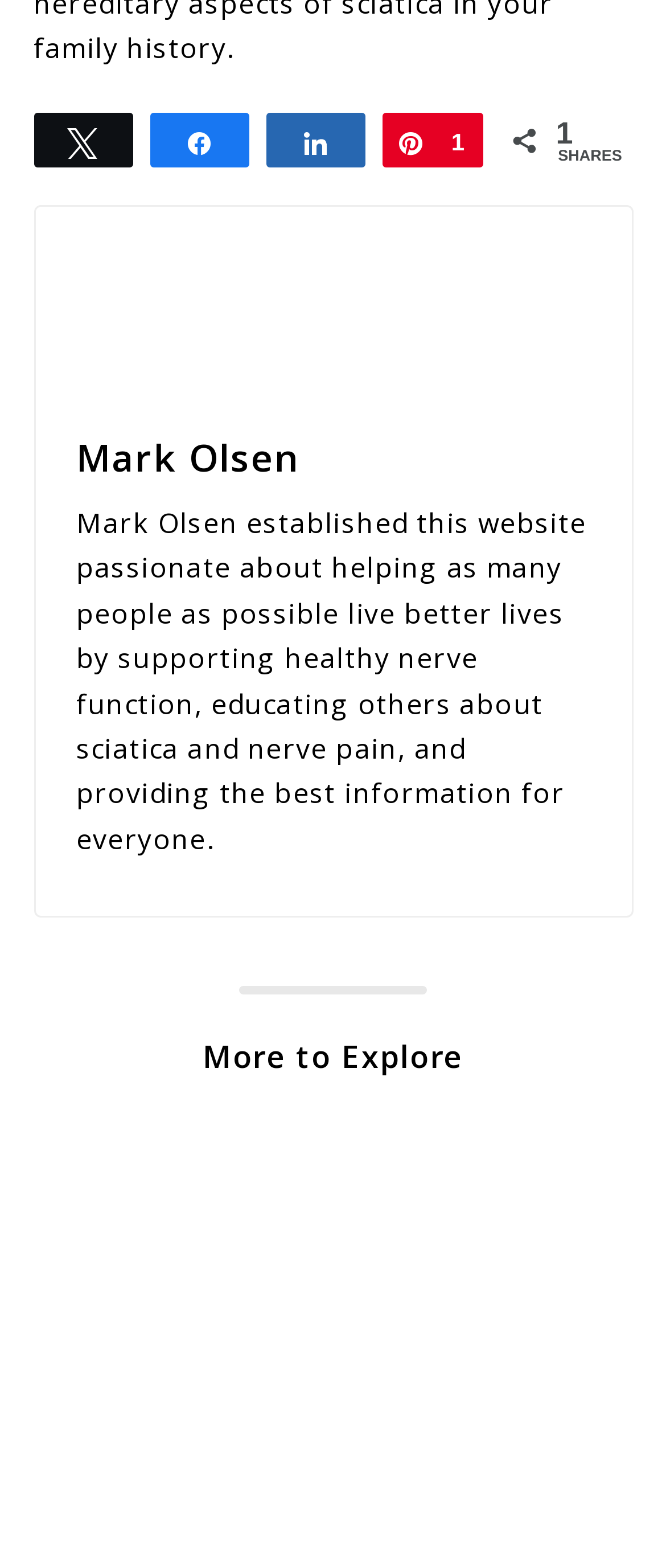Based on the description "Mark Olsen", find the bounding box of the specified UI element.

[0.114, 0.271, 0.886, 0.311]